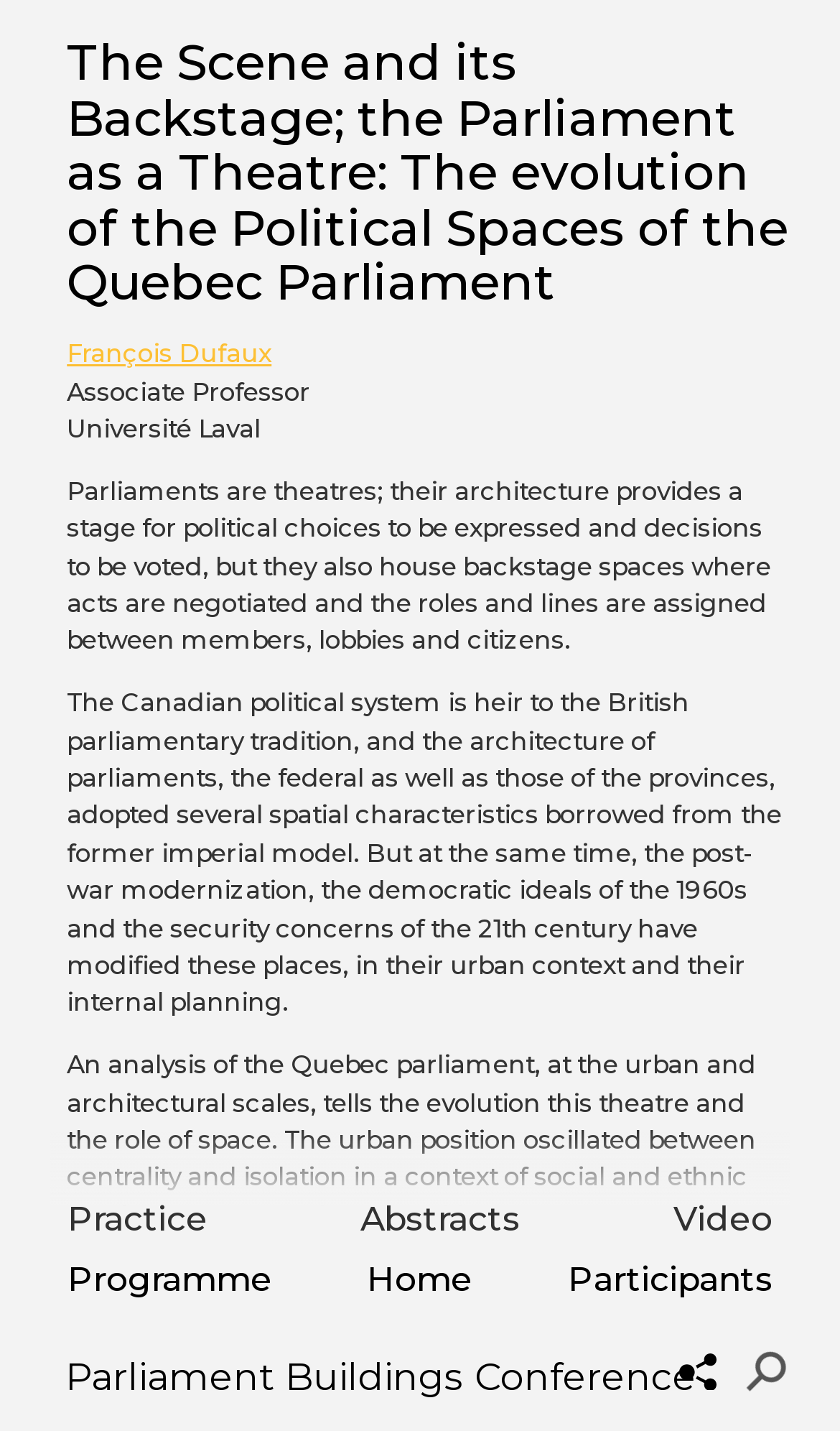Determine the bounding box for the described HTML element: "François Dufaux". Ensure the coordinates are four float numbers between 0 and 1 in the format [left, top, right, bottom].

[0.08, 0.237, 0.323, 0.258]